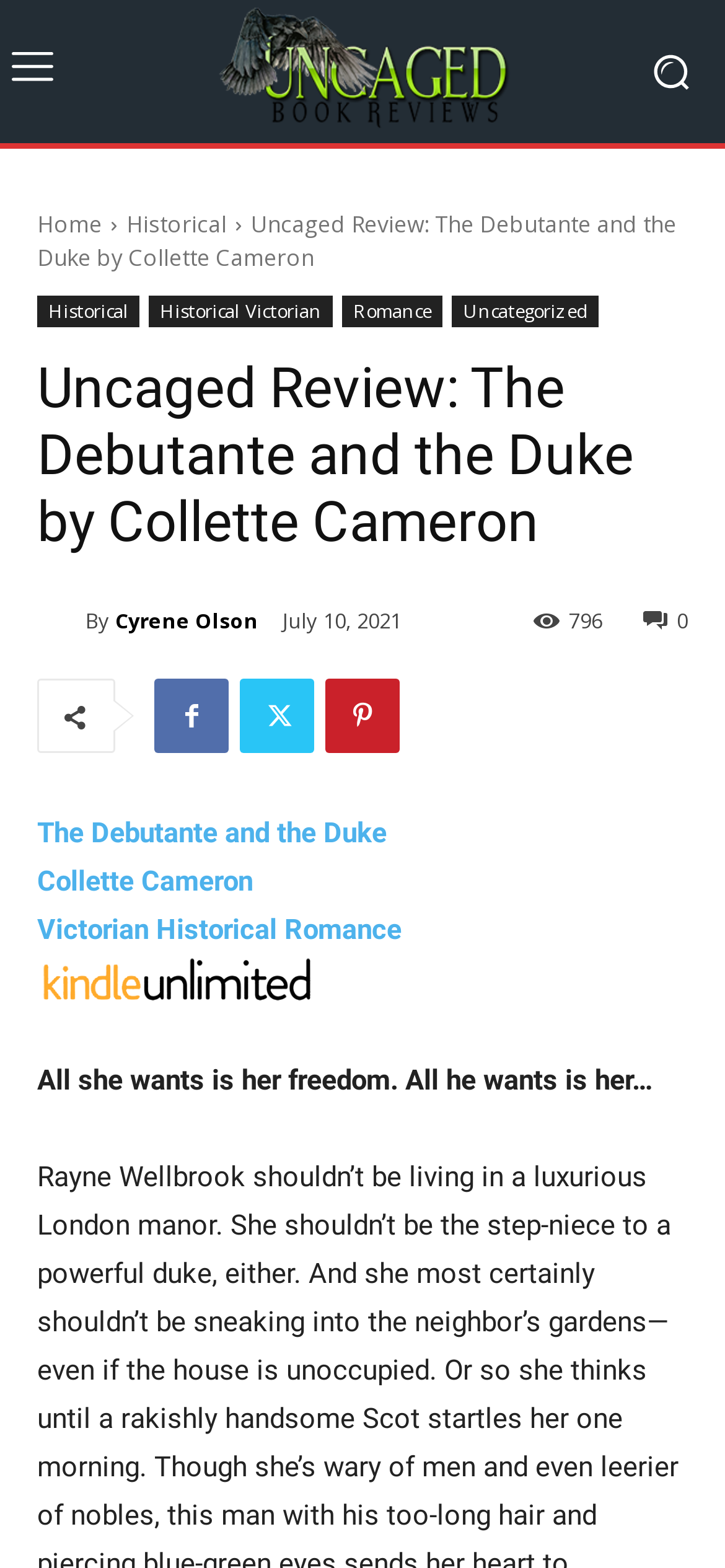Find the bounding box coordinates for the area that must be clicked to perform this action: "View Historical Victorian books".

[0.205, 0.189, 0.459, 0.209]